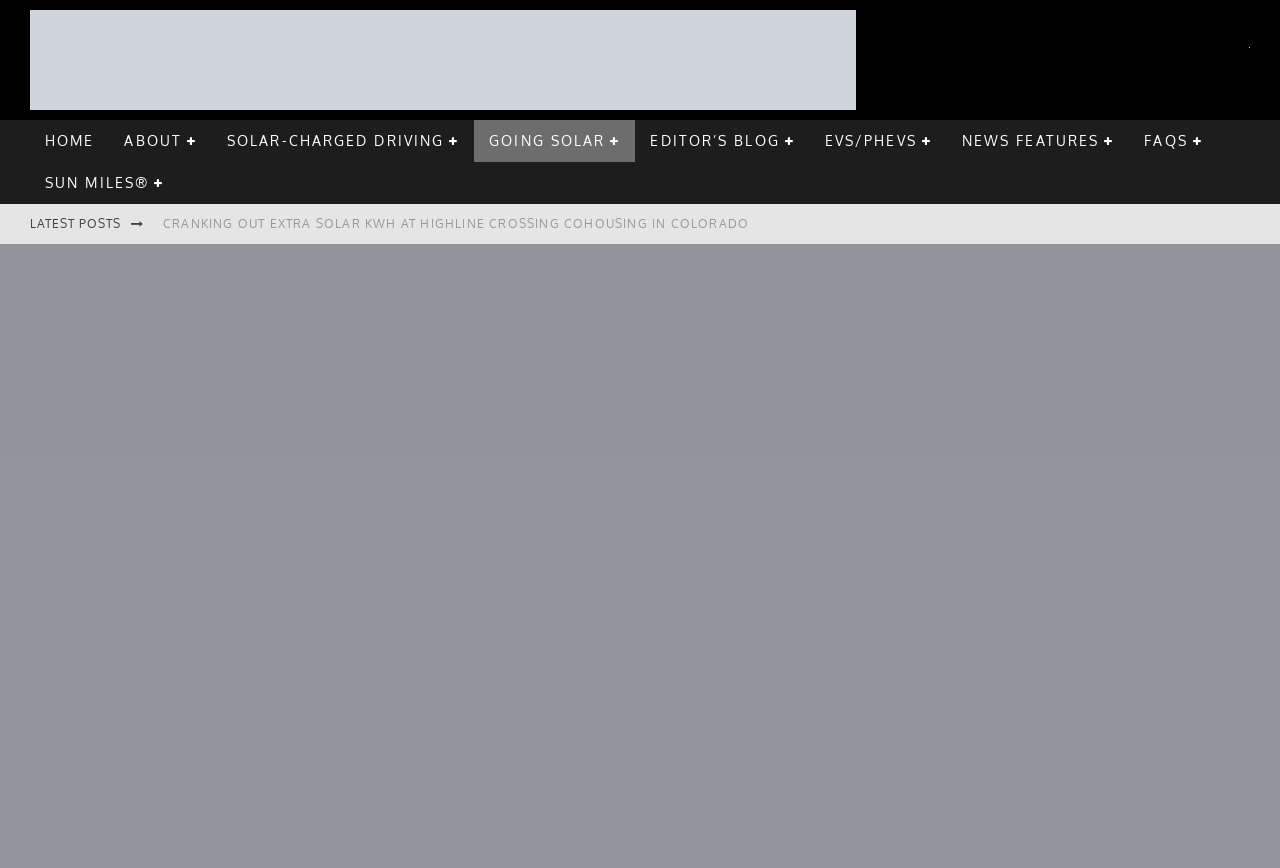What is the title of the main article?
Based on the visual, give a brief answer using one word or a short phrase.

5 REASONS TO LEASE VS. 5 REASONS TO BUY SOLAR